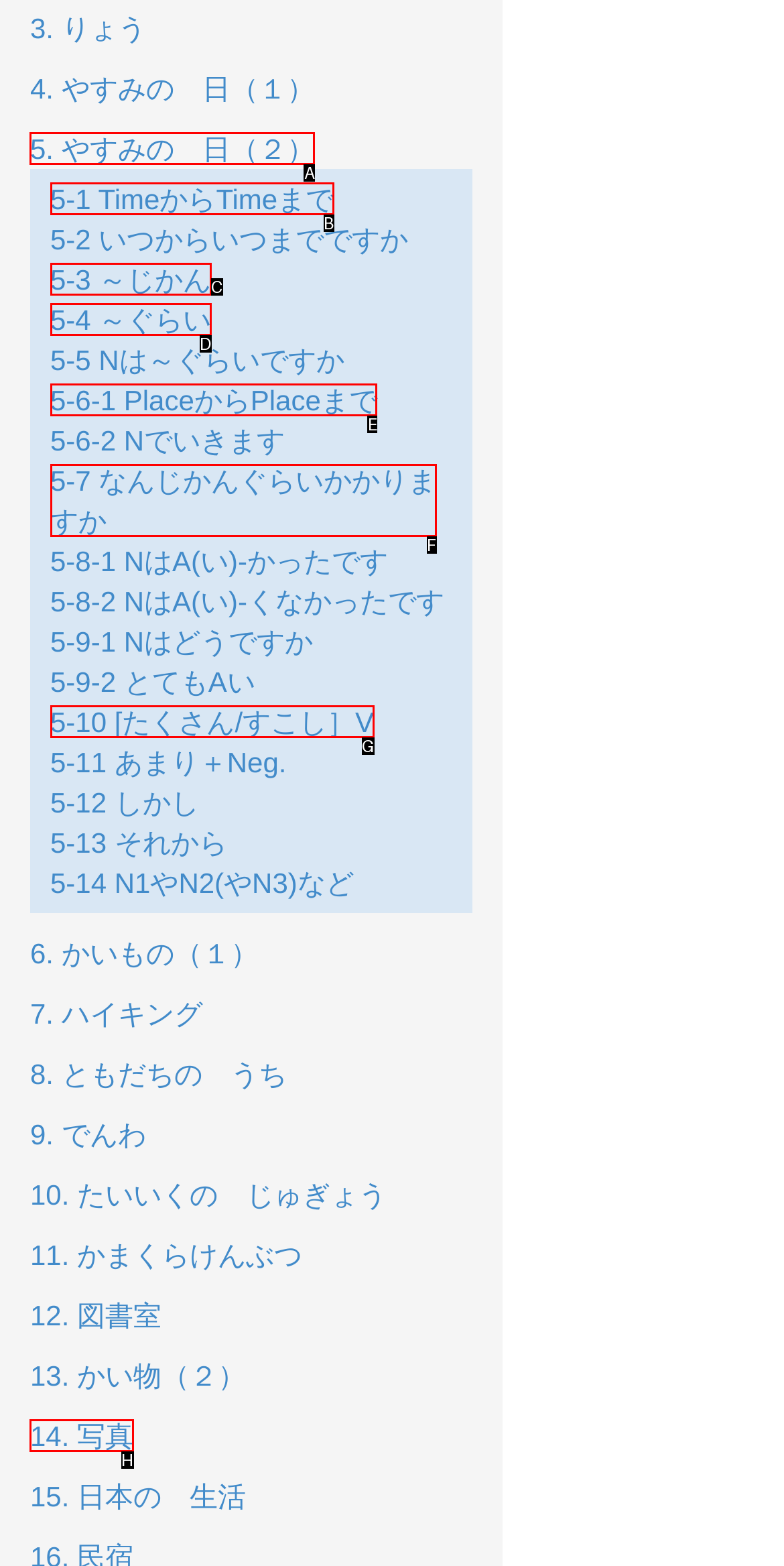Identify the HTML element that best matches the description: 5-7 なんじかんぐらいかかりますか. Provide your answer by selecting the corresponding letter from the given options.

F